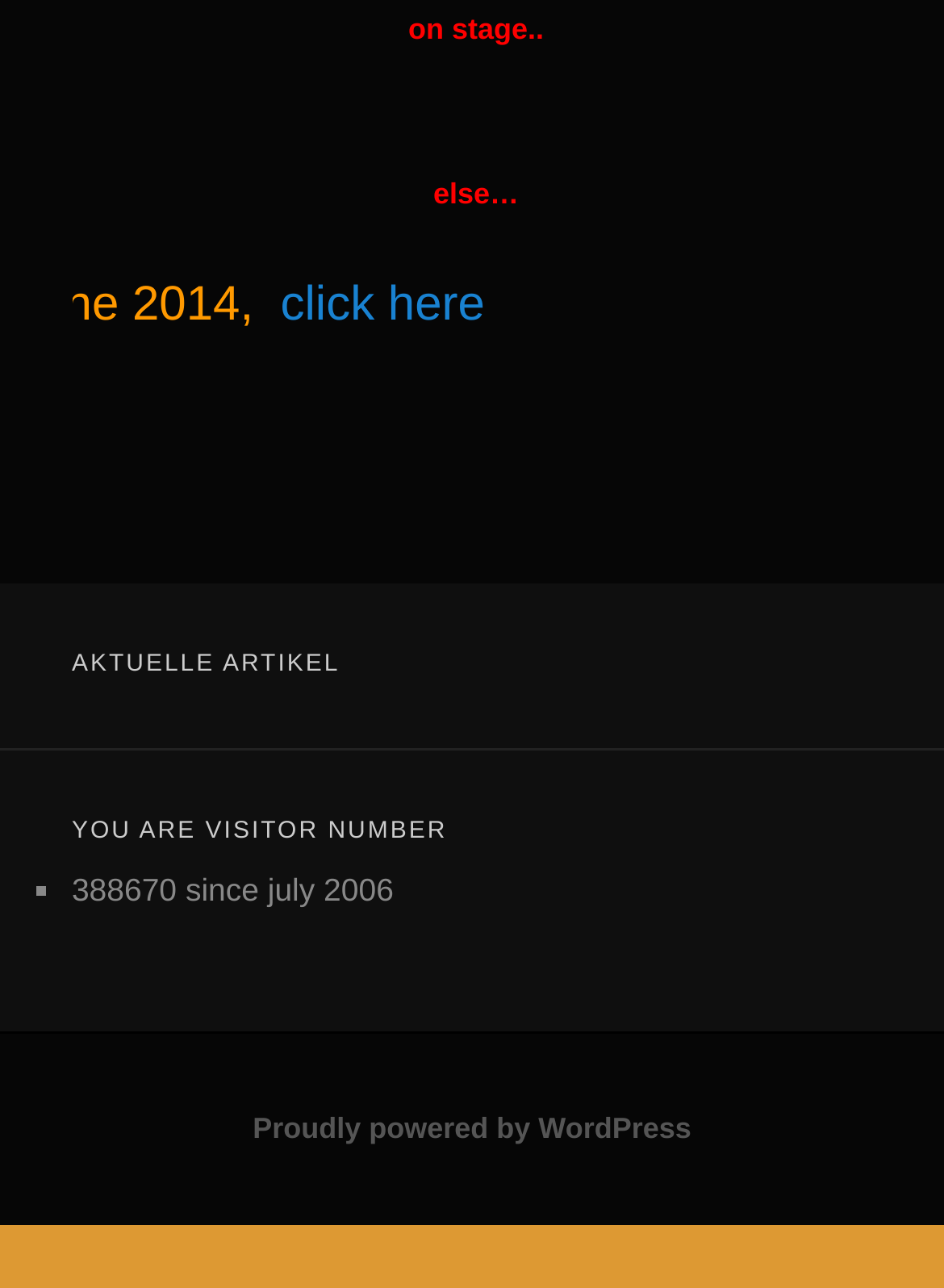What is the platform powering this website?
Look at the screenshot and respond with a single word or phrase.

WordPress